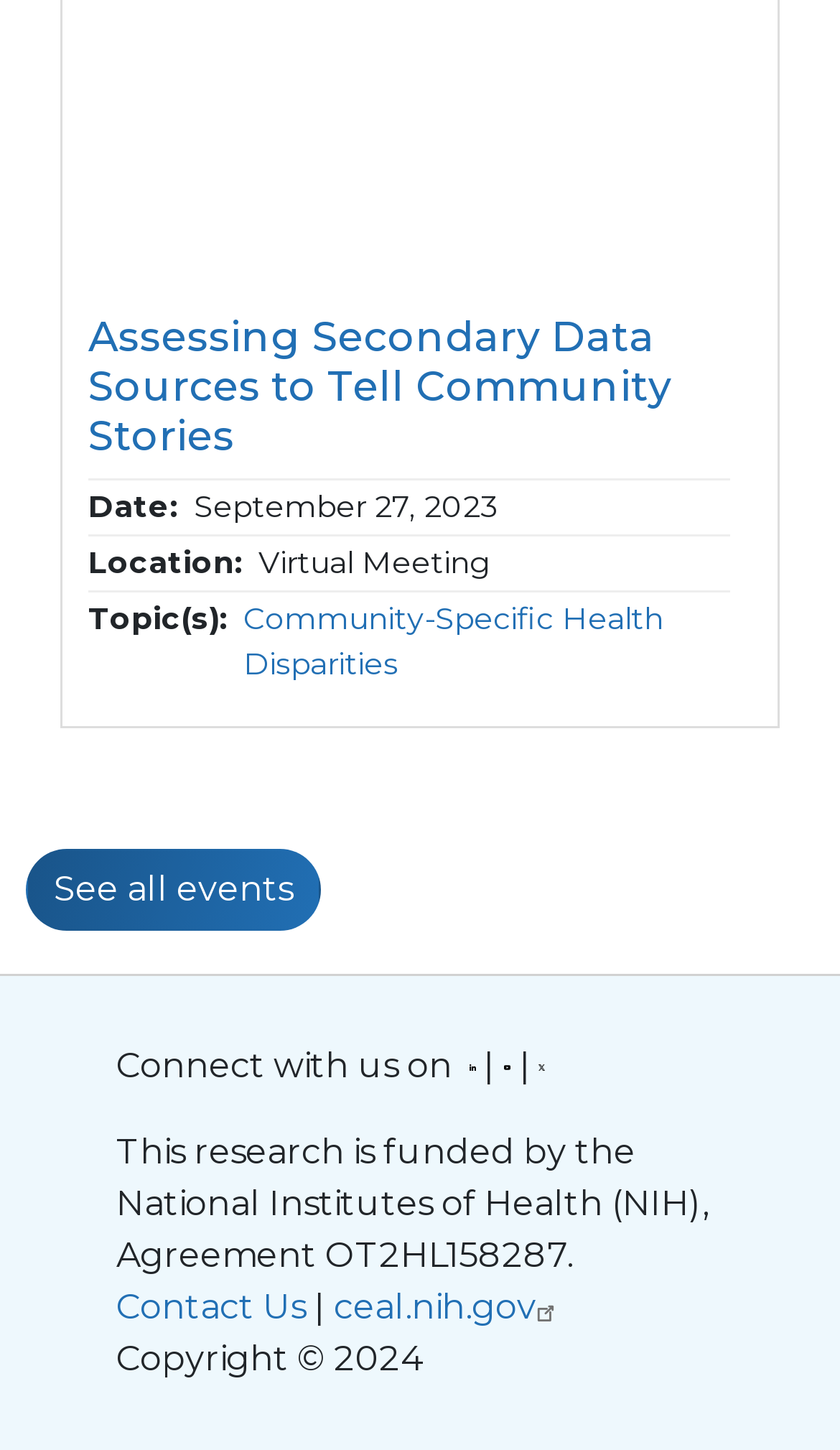Indicate the bounding box coordinates of the clickable region to achieve the following instruction: "Click the link to learn about Community-Specific Health Disparities."

[0.29, 0.414, 0.79, 0.472]